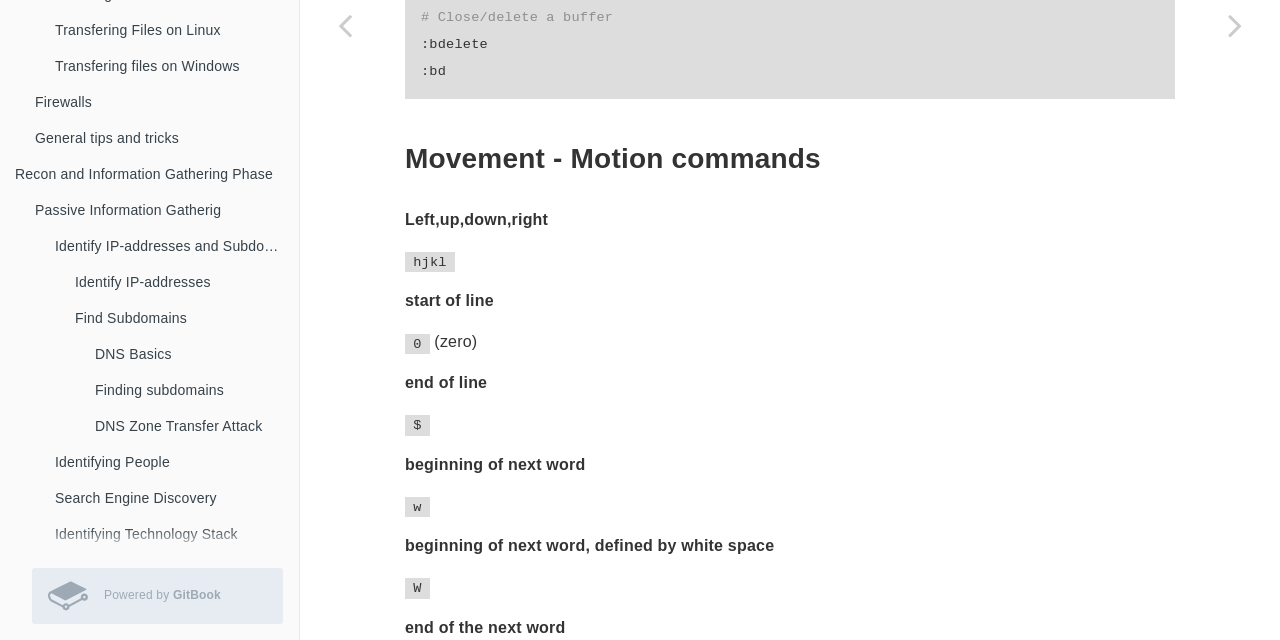Based on the element description Recon and Information Gathering Phase, identify the bounding box coordinates for the UI element. The coordinates should be in the format (top-left x, top-left y, bottom-right x, bottom-right y) and within the 0 to 1 range.

[0.0, 0.244, 0.234, 0.3]